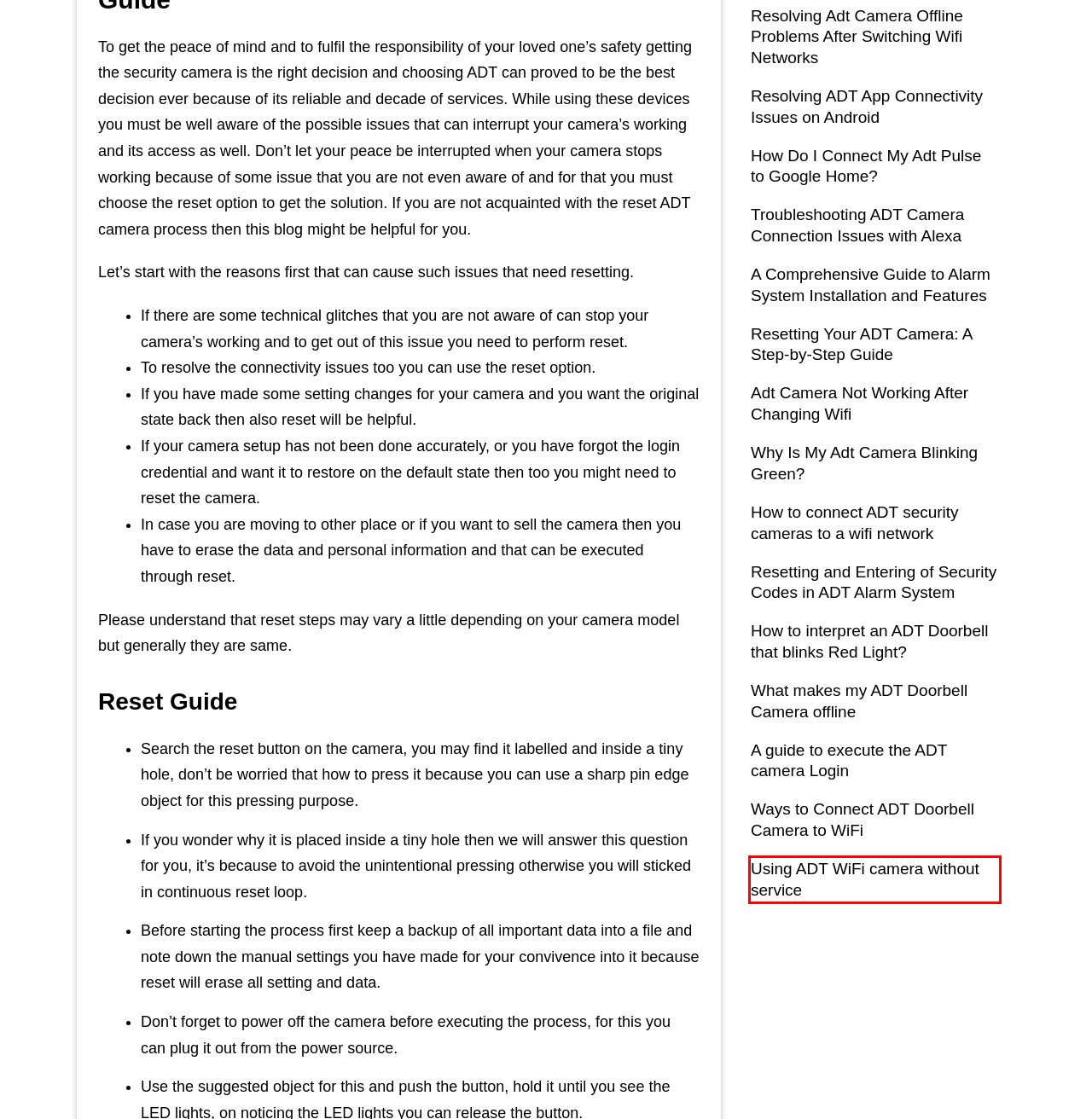Examine the screenshot of a webpage with a red bounding box around a specific UI element. Identify which webpage description best matches the new webpage that appears after clicking the element in the red bounding box. Here are the candidates:
A. Resolving ADT App Connectivity Issues on Android
B. Using ADT Wi-Fi Camera without Service
C. How to connect ADT security cameras to a wifi network
D. A guide to execute the ADT camera Login
E. How to Interpret An ADT Doorbell that Blinks Red Light?
F. Why Is My Adt Camera Blinking Green?
G. A Comprehensive Guide to Alarm System Installation and Features
H. Troubleshooting ADT Camera Connection Issues with Alexa

B